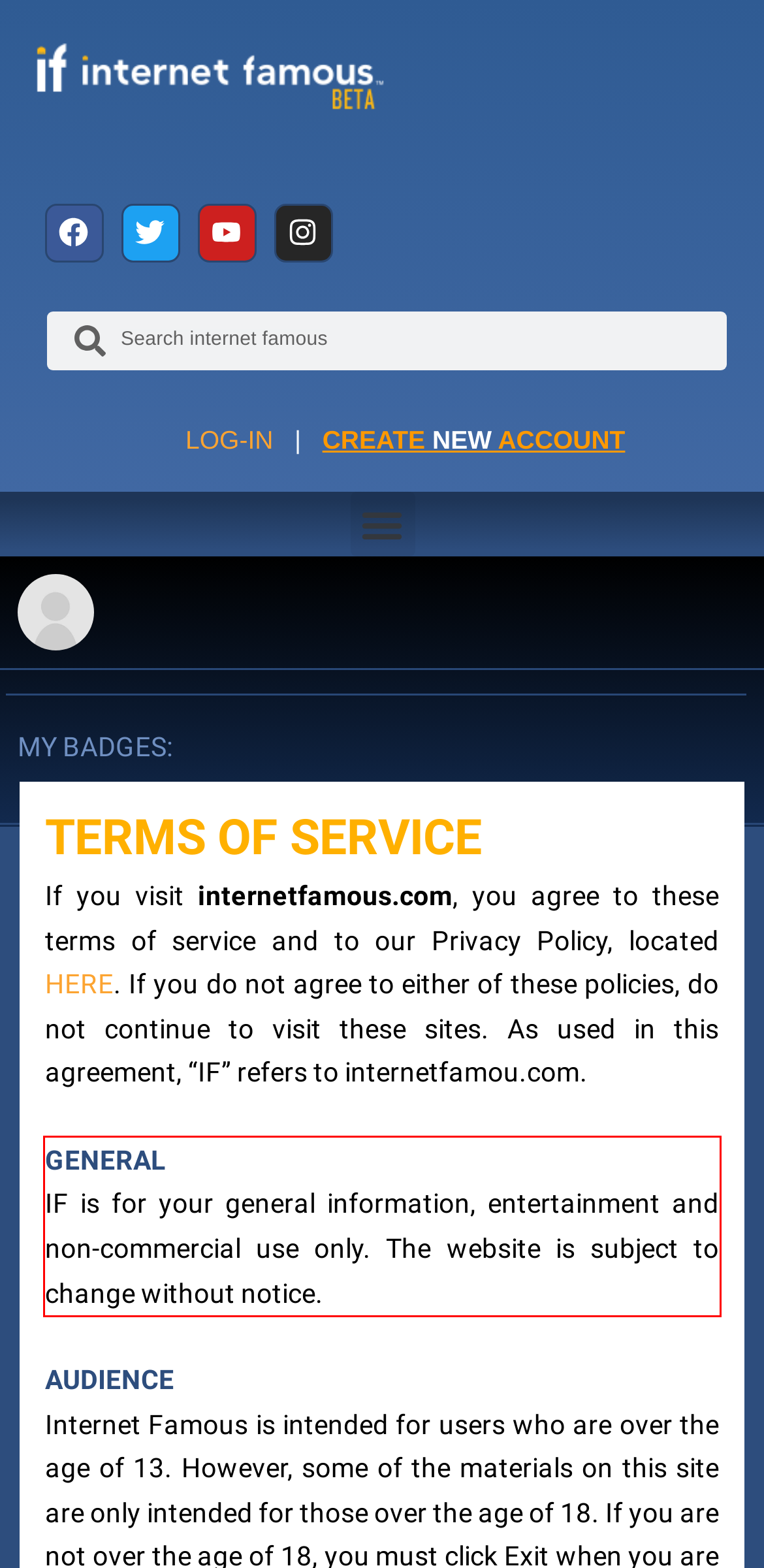From the given screenshot of a webpage, identify the red bounding box and extract the text content within it.

GENERAL IF is for your general information, entertainment and non-commercial use only. The website is subject to change without notice.